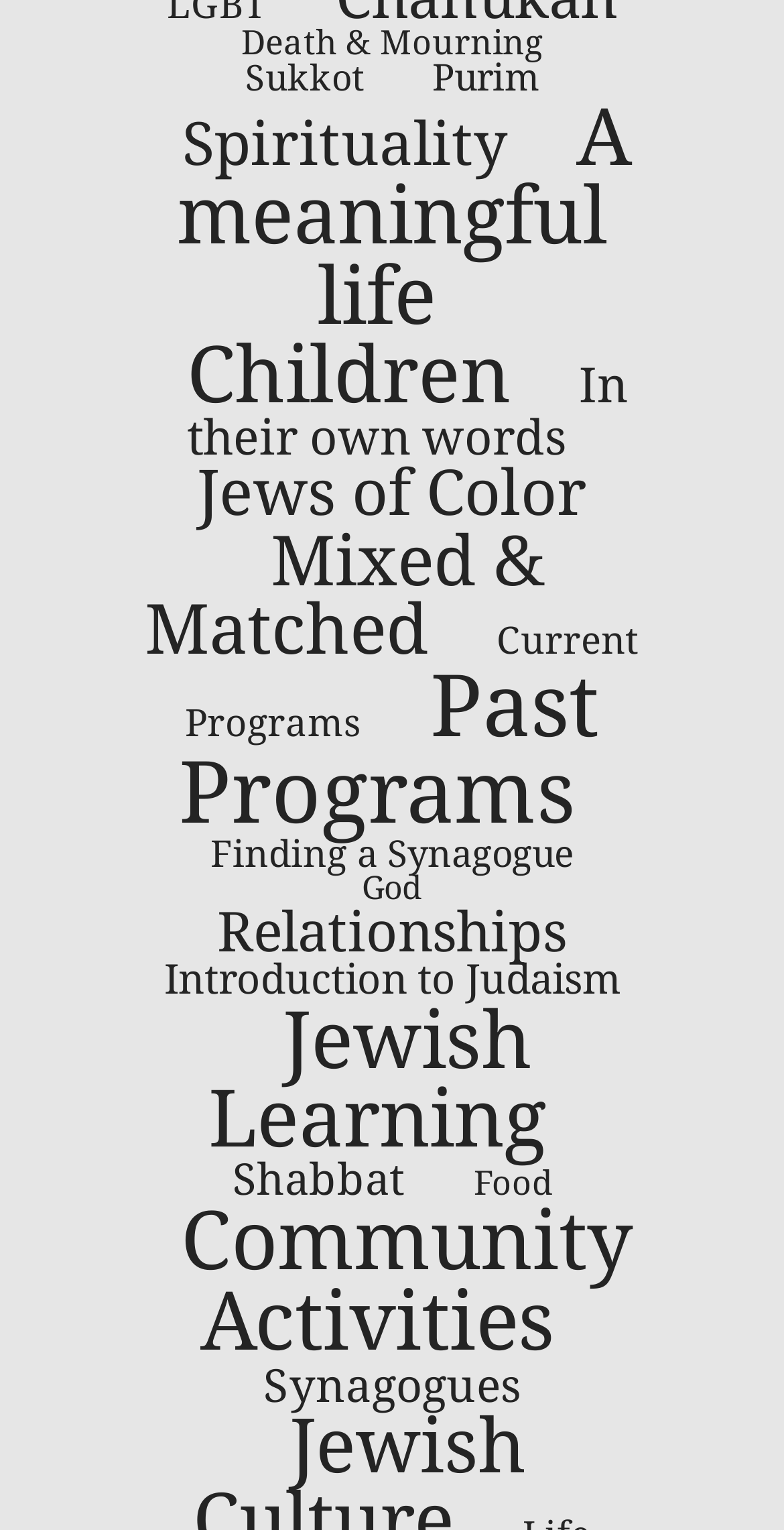Based on the element description Relationships, identify the bounding box coordinates for the UI element. The coordinates should be in the format (top-left x, top-left y, bottom-right x, bottom-right y) and within the 0 to 1 range.

[0.277, 0.587, 0.723, 0.631]